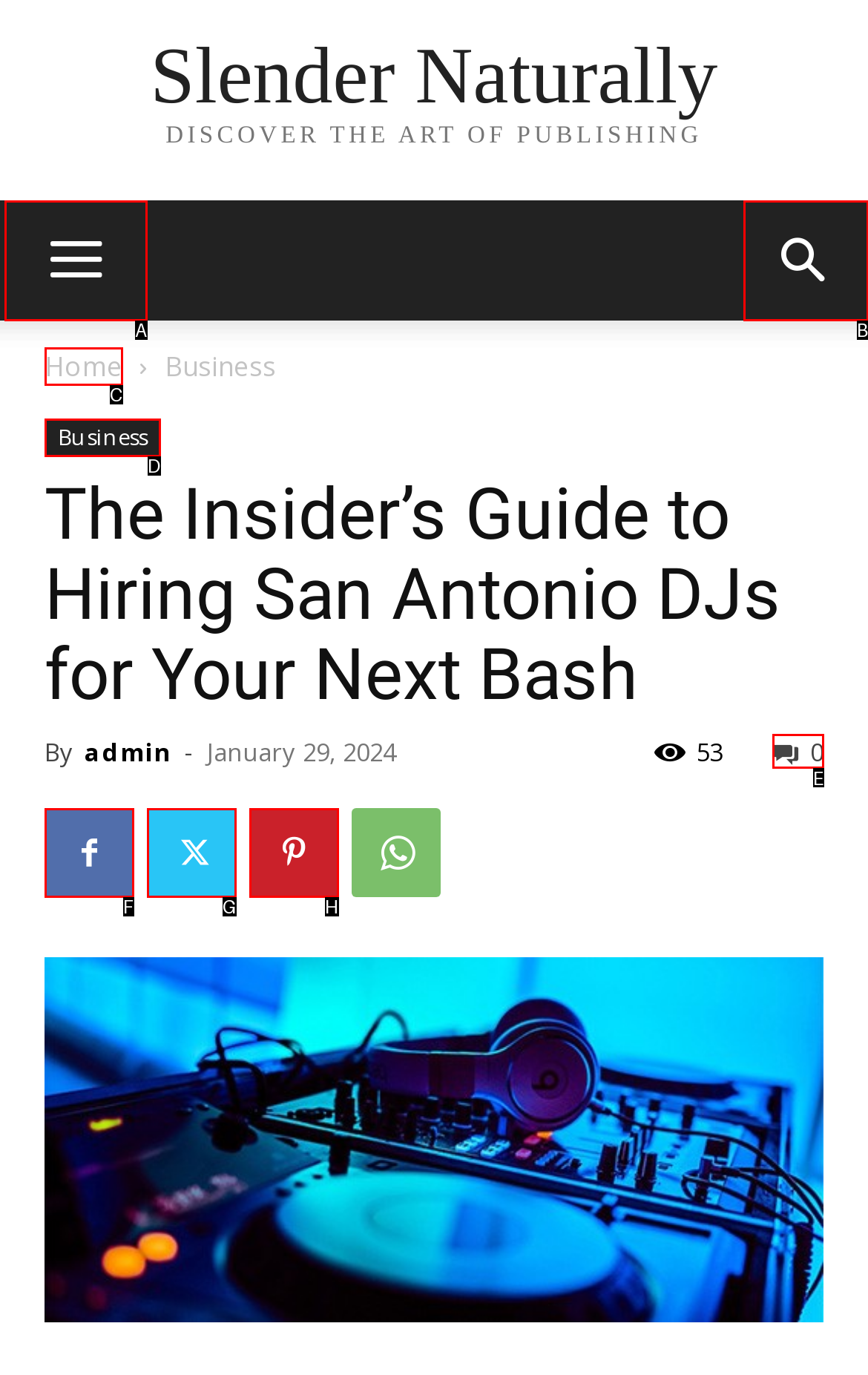Choose the HTML element that should be clicked to achieve this task: share the article on social media
Respond with the letter of the correct choice.

E